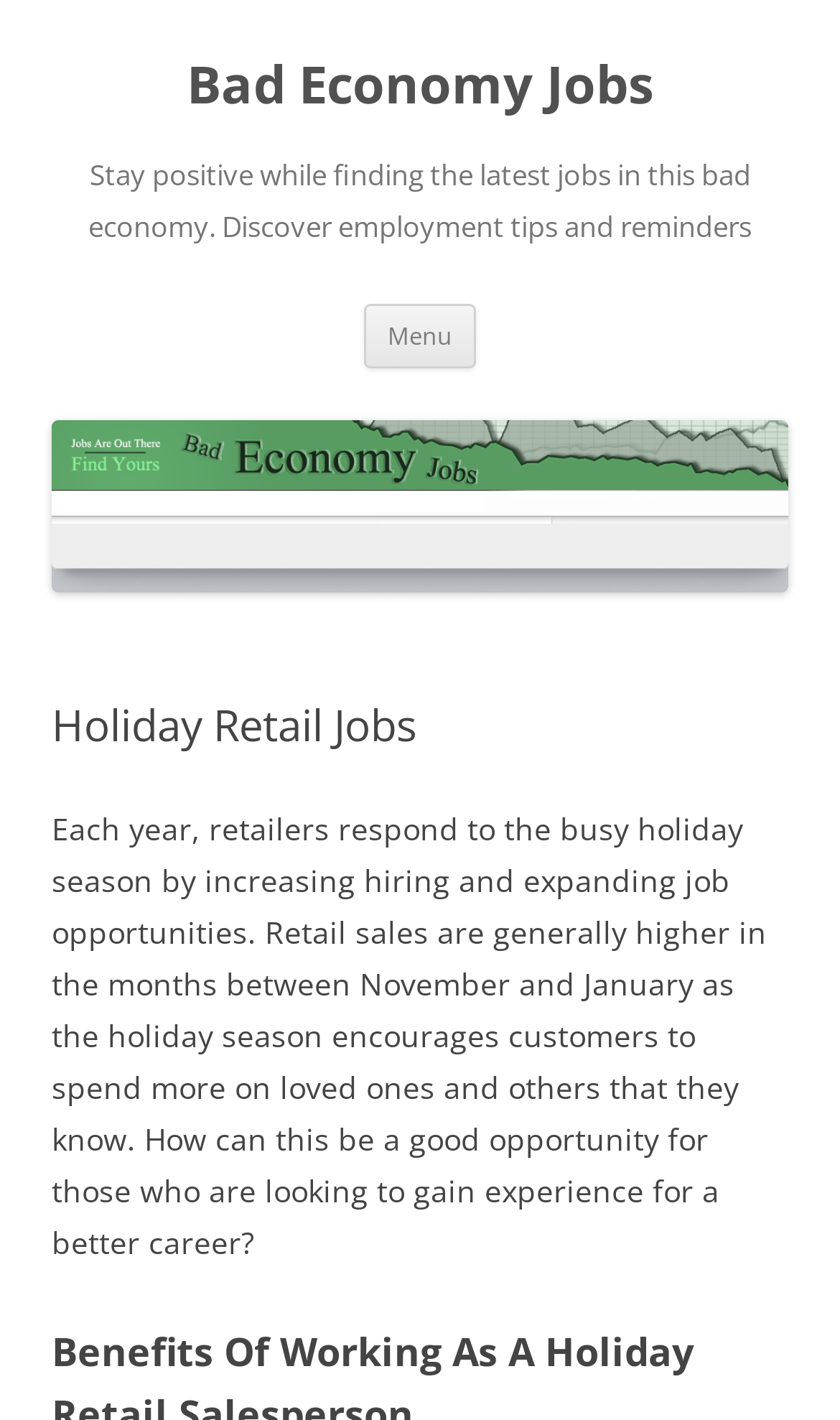Determine the bounding box coordinates for the HTML element mentioned in the following description: "Bad Economy Jobs". The coordinates should be a list of four floats ranging from 0 to 1, represented as [left, top, right, bottom].

[0.222, 0.036, 0.778, 0.083]